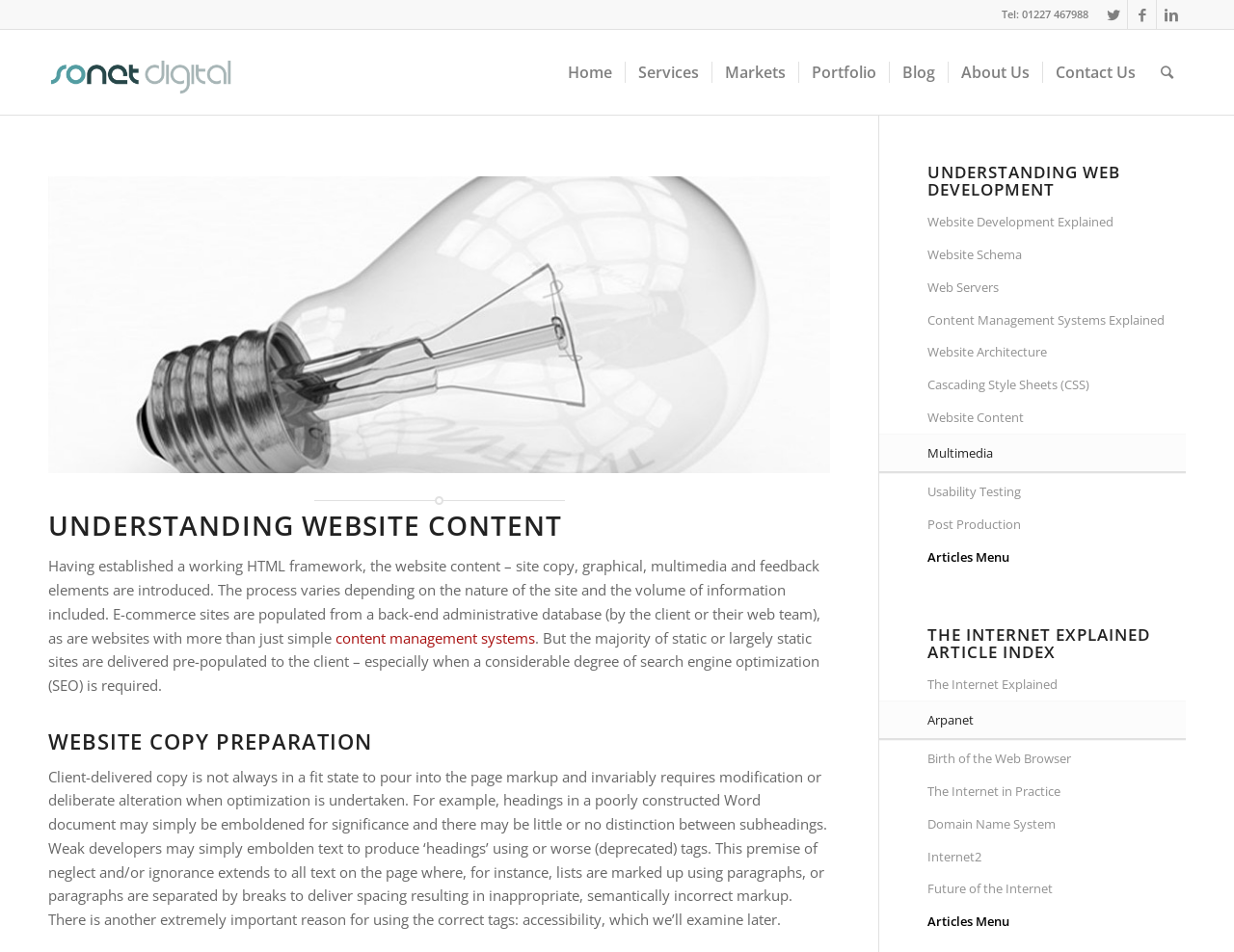What is the purpose of using correct tags in website development?
Based on the screenshot, respond with a single word or phrase.

Accessibility